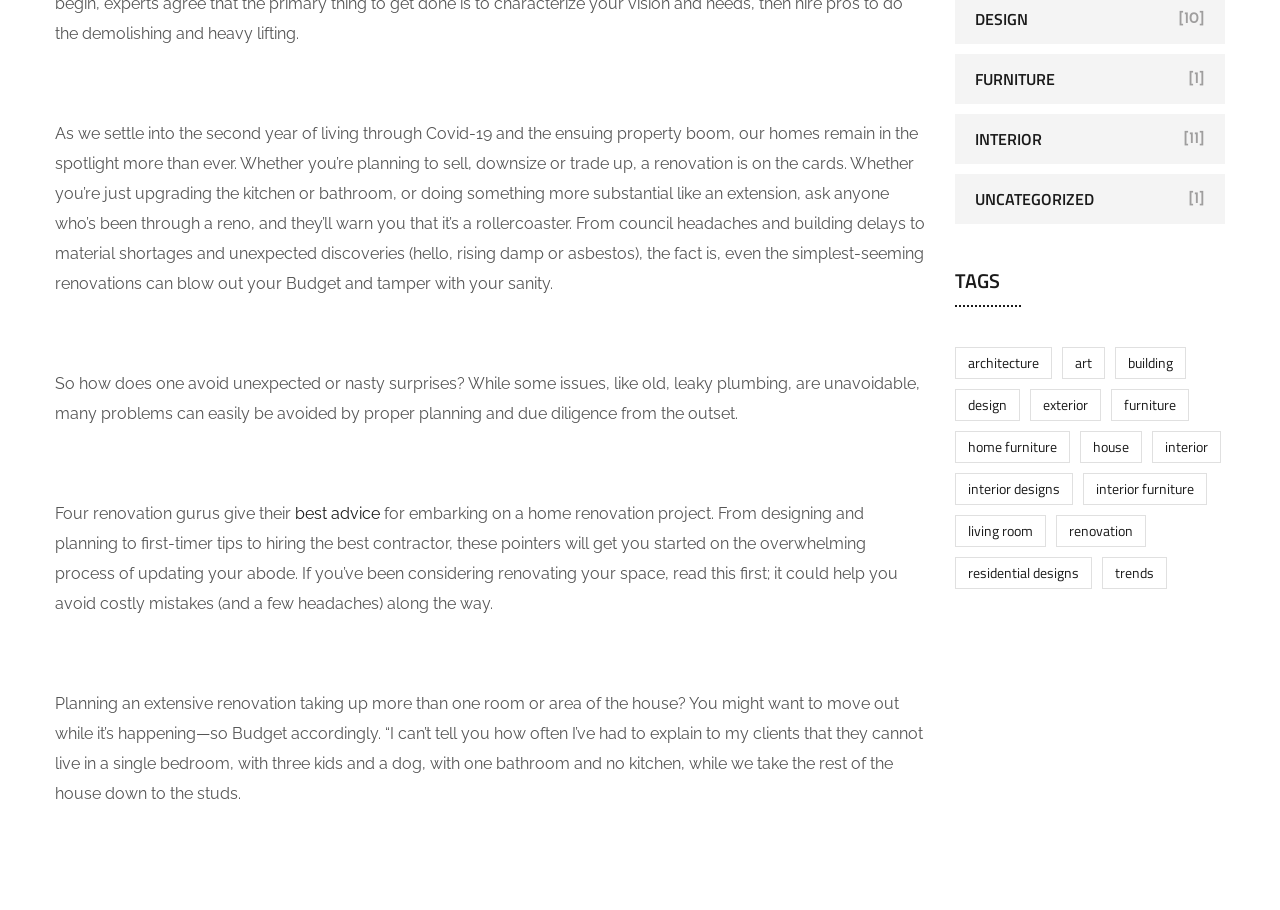Determine the bounding box coordinates of the clickable element to achieve the following action: 'Click on 'Well Built Style: Top 5 Men’s Style Myths''. Provide the coordinates as four float values between 0 and 1, formatted as [left, top, right, bottom].

None